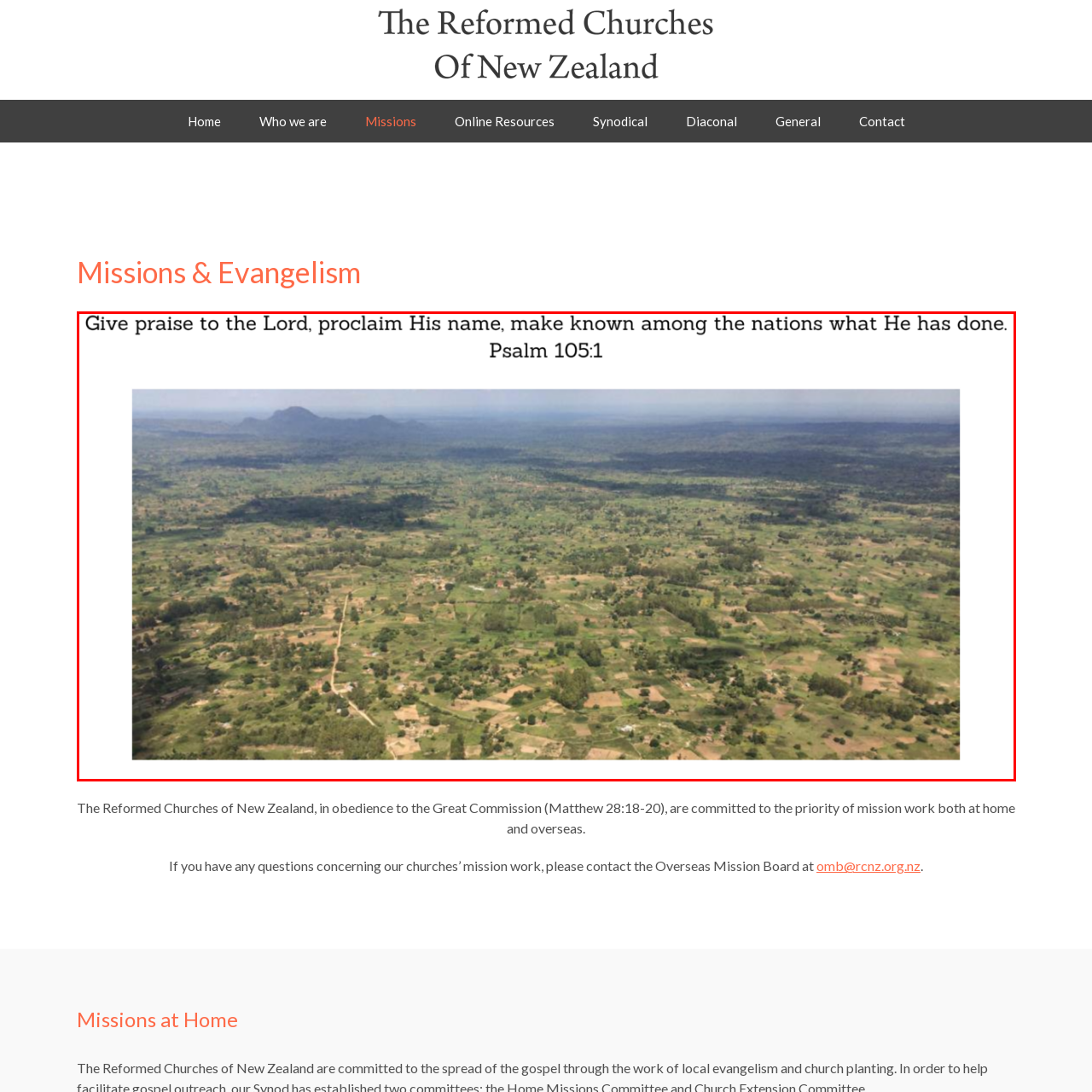Give a comprehensive description of the picture highlighted by the red border.

The image depicts a vast, breathtaking landscape, showcasing a patchwork of greenery and agricultural fields stretching towards the horizon. The foreground features various plots of land interspersed with trees and gentle rolling hills, creating a picturesque scene that evokes a sense of peace and harmony with nature. Above this tranquil vista, a serene sky provides a soft backdrop, complementing the richness of the earth below. Accompanying the image is an uplifting inscription: “Give praise to the Lord, proclaim His name, make known among the nations what He has done. Psalm 105:1.” This text emphasizes a message of gratitude and worship, encouraging the viewer to reflect on the beauty of creation and the divine.